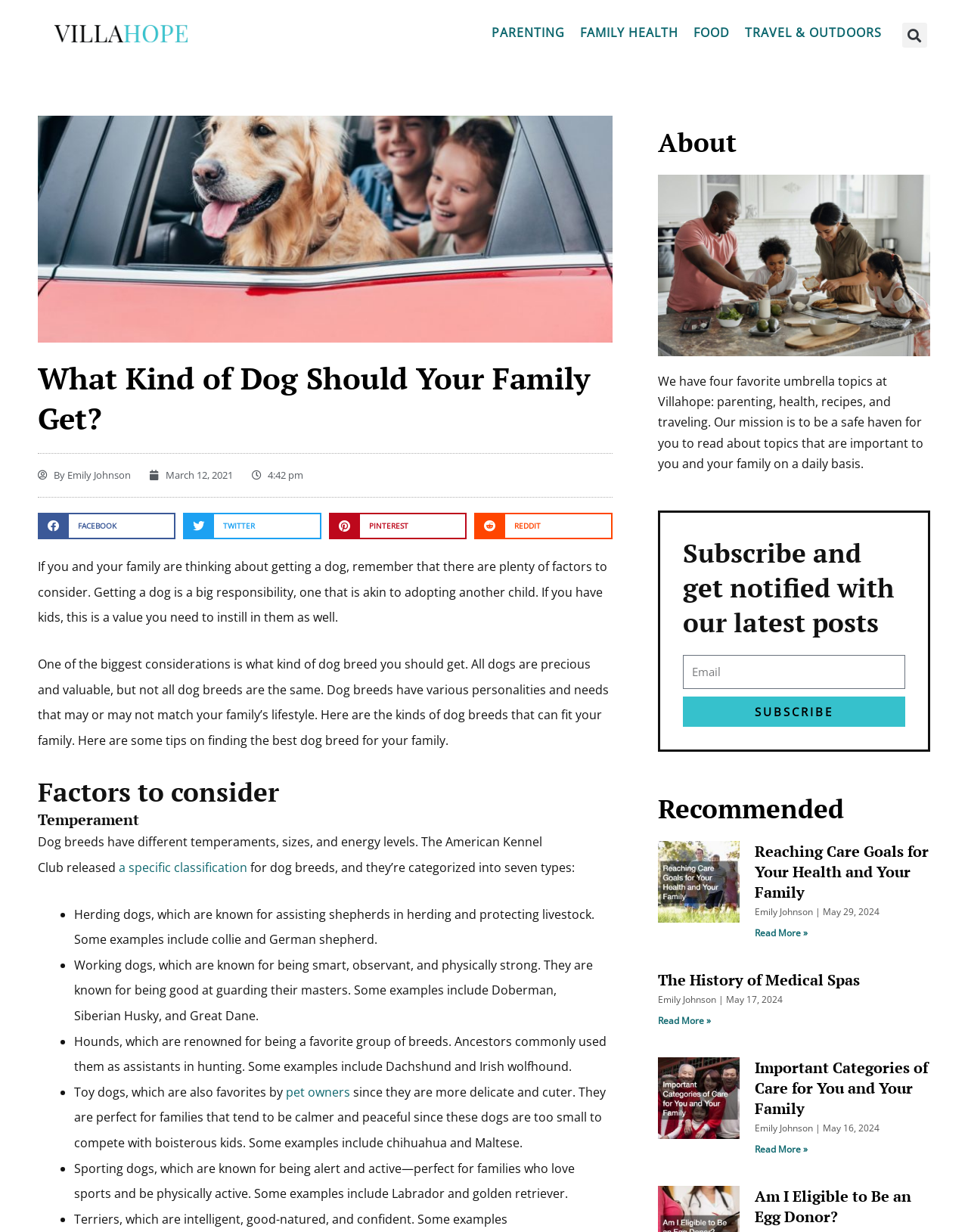Find the bounding box coordinates for the UI element that matches this description: "Reddit".

[0.49, 0.416, 0.633, 0.438]